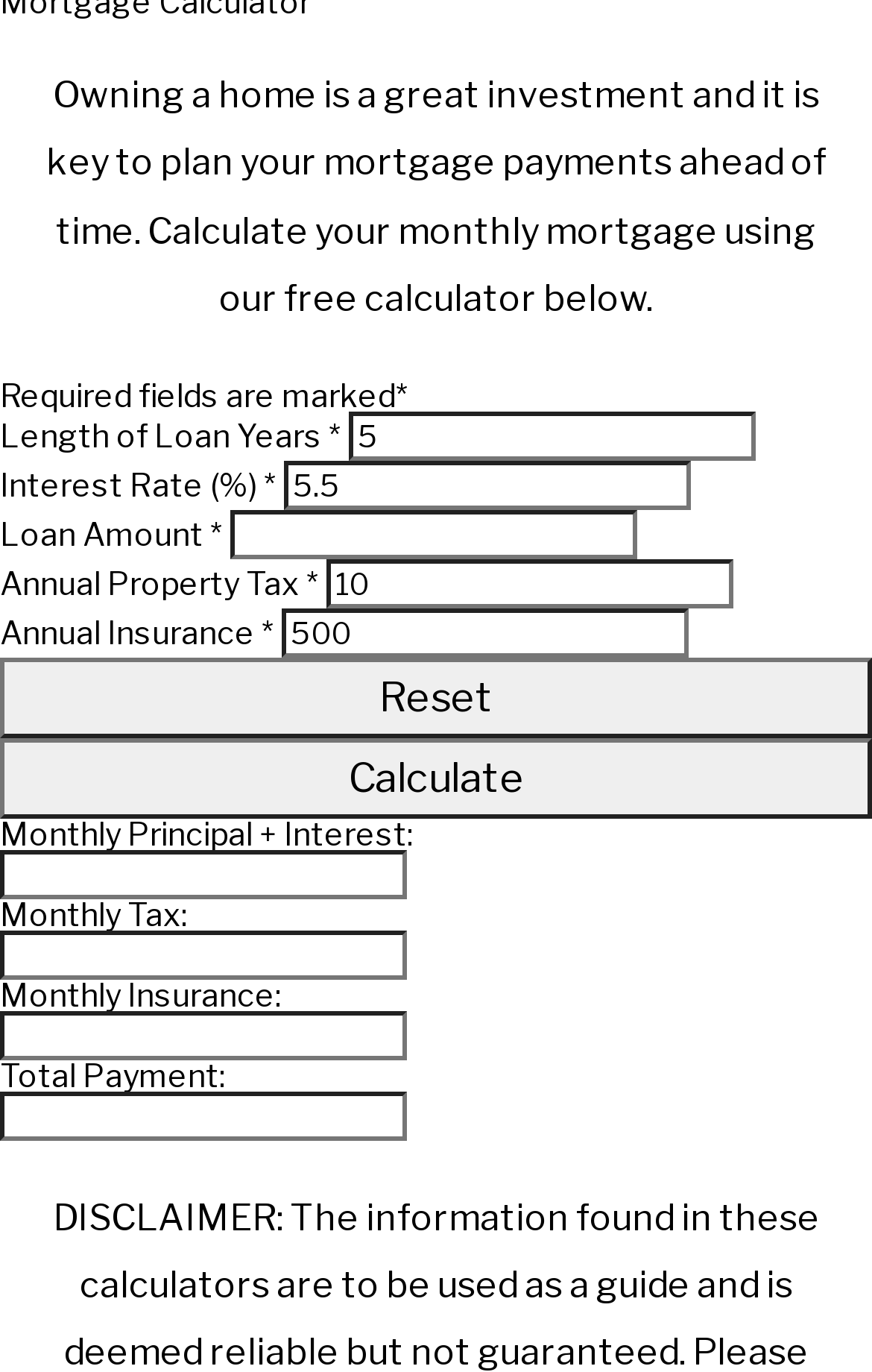From the image, can you give a detailed response to the question below:
What is the purpose of this webpage?

Based on the content of the webpage, it appears to be a mortgage calculator that allows users to input various parameters such as loan amount, interest rate, and loan term to calculate their monthly mortgage payments.